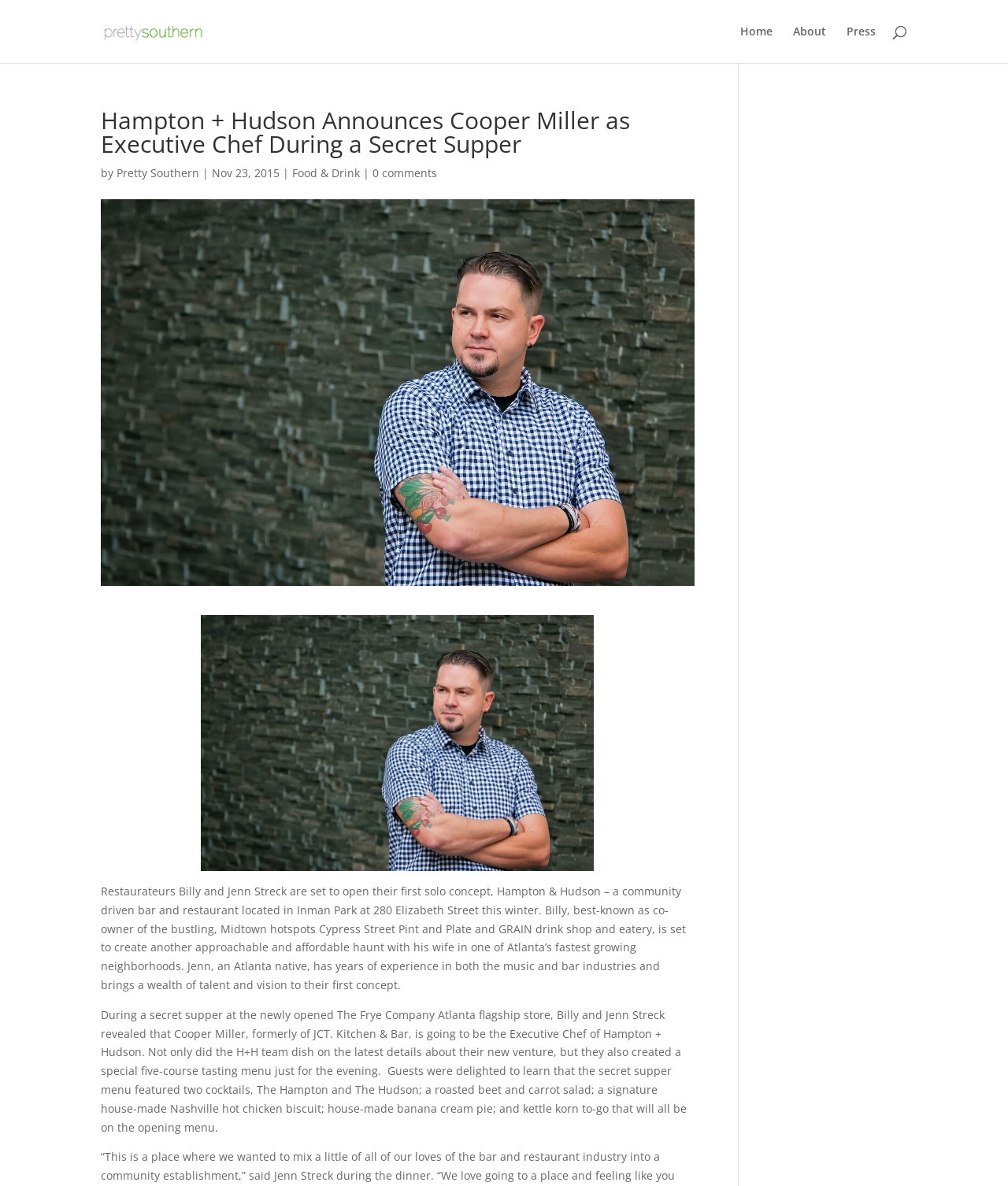For the given element description Home, determine the bounding box coordinates of the UI element. The coordinates should follow the format (top-left x, top-left y, bottom-right x, bottom-right y) and be within the range of 0 to 1.

[0.734, 0.022, 0.766, 0.053]